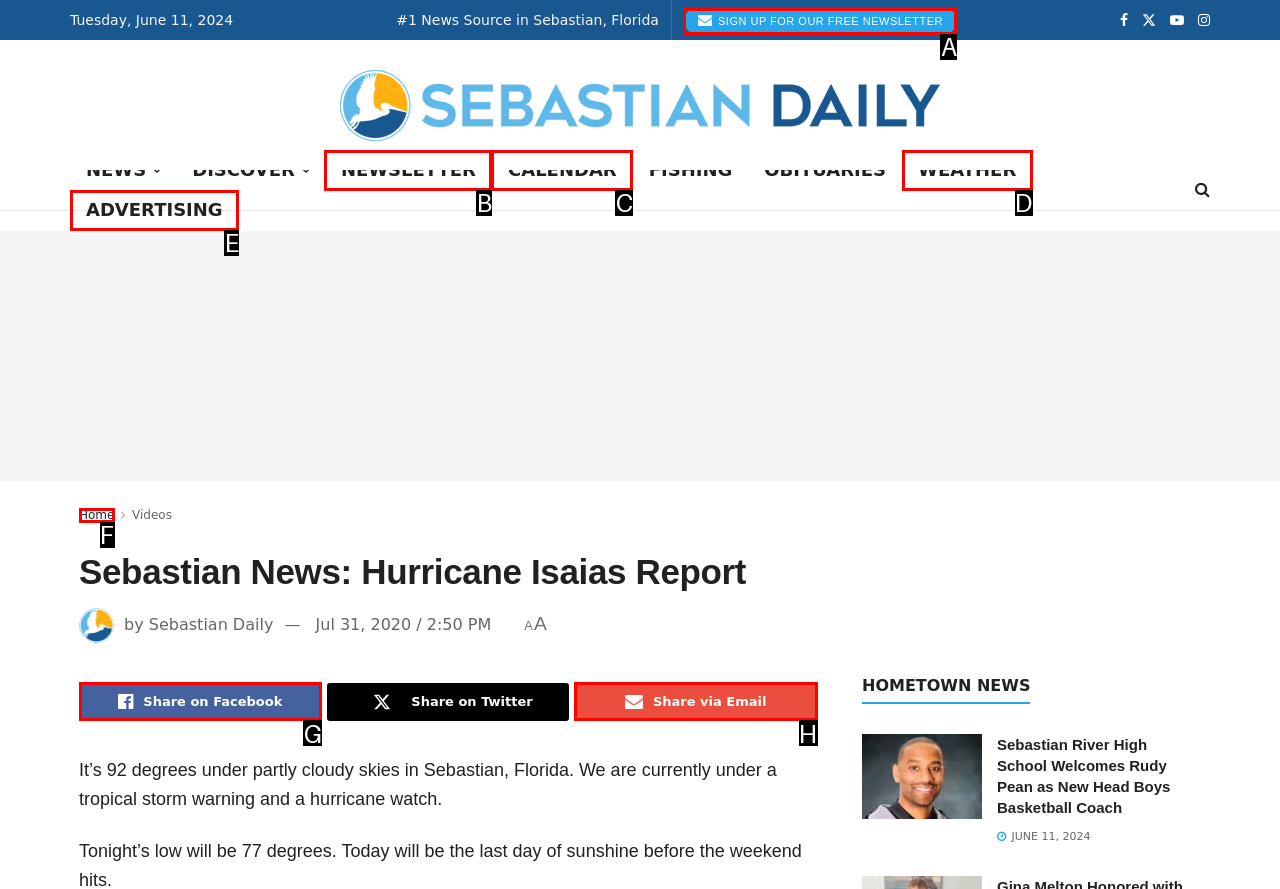Using the provided description: Financial News, select the HTML element that corresponds to it. Indicate your choice with the option's letter.

None